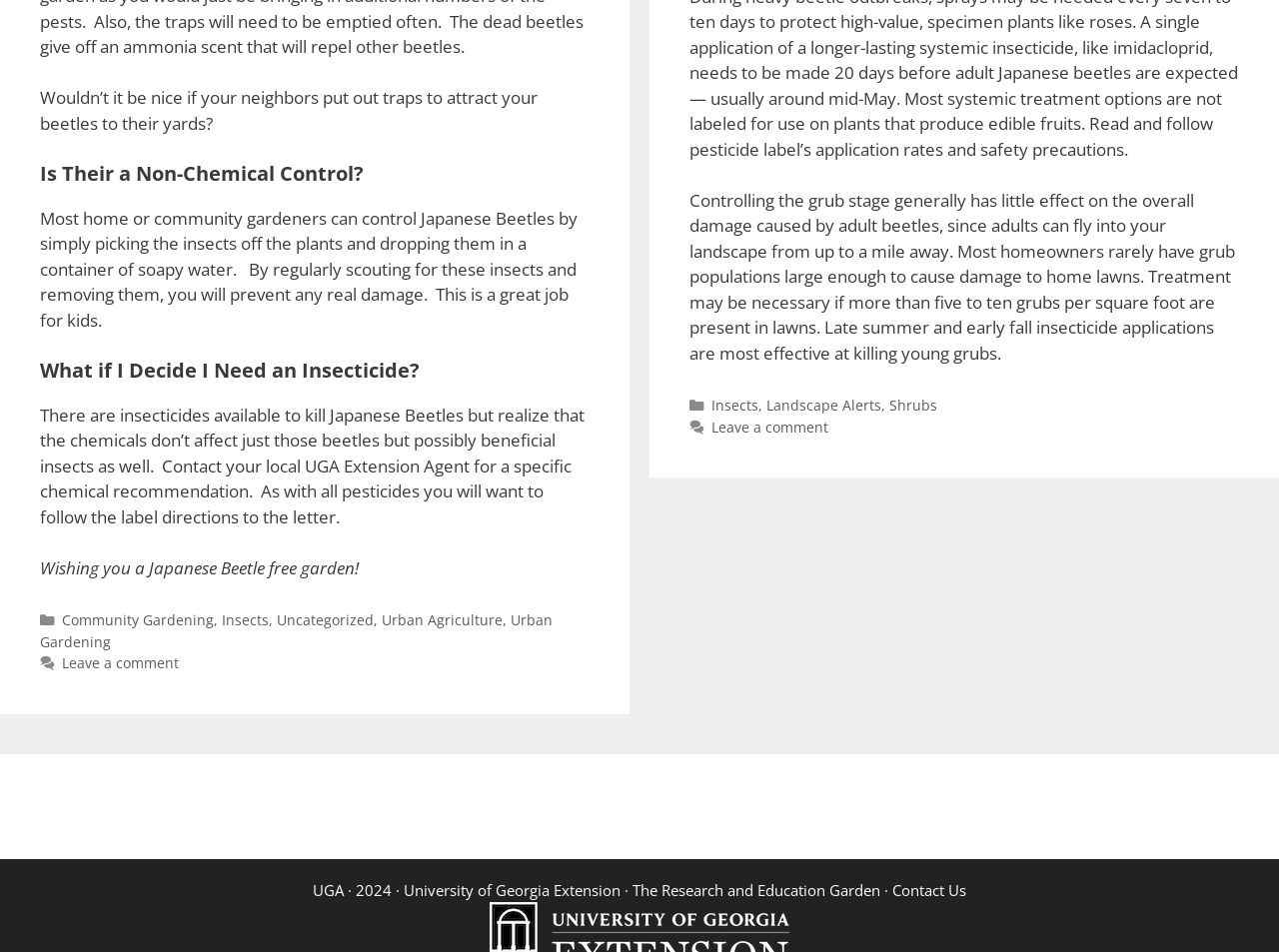Please identify the bounding box coordinates of the area that needs to be clicked to fulfill the following instruction: "Click on the 'UGA' link."

[0.245, 0.925, 0.269, 0.946]